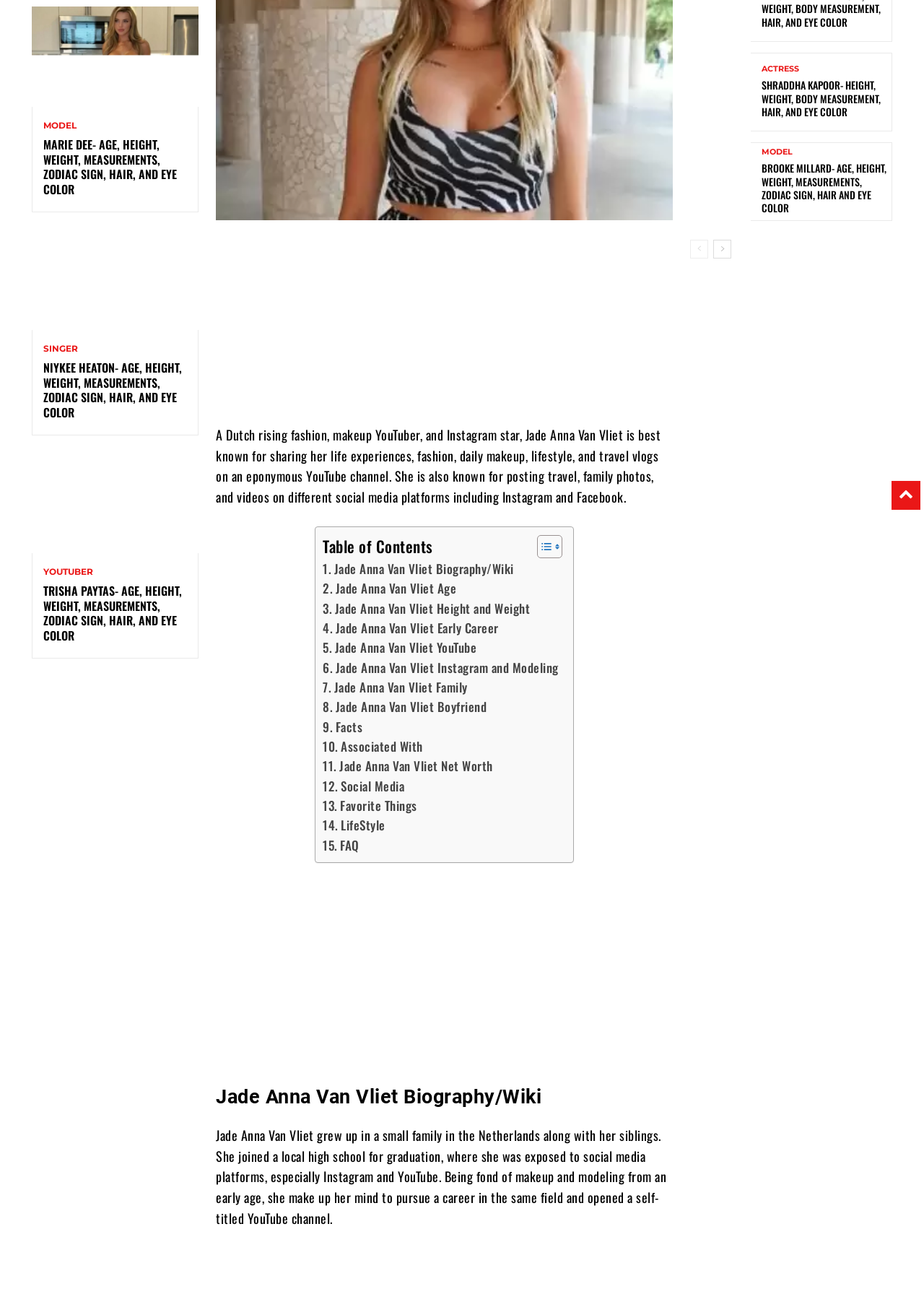Determine the bounding box coordinates for the UI element matching this description: "Actress".

[0.824, 0.05, 0.865, 0.056]